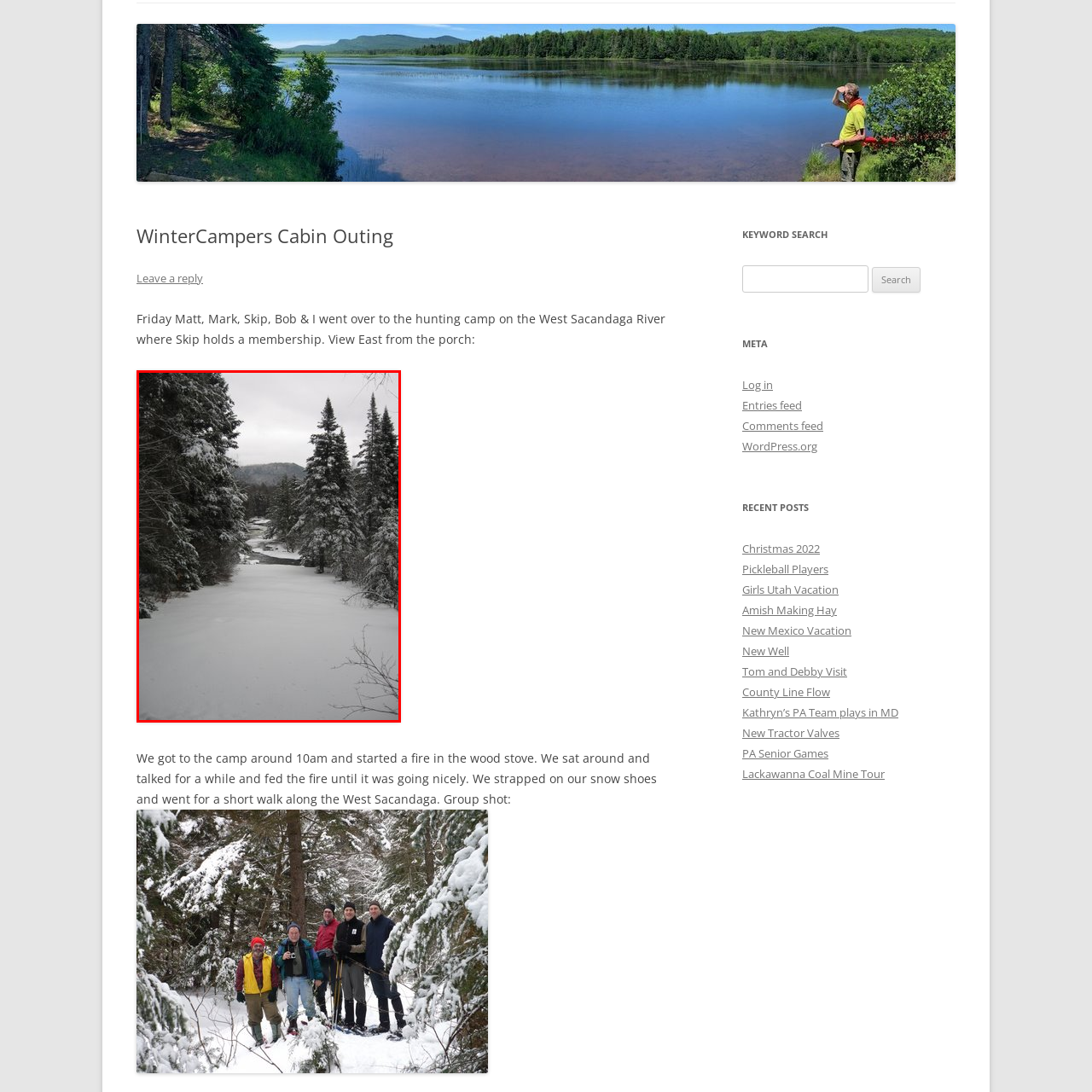What is the color of the sky in the background?
Please examine the image highlighted within the red bounding box and respond to the question using a single word or phrase based on the image.

Soft gray